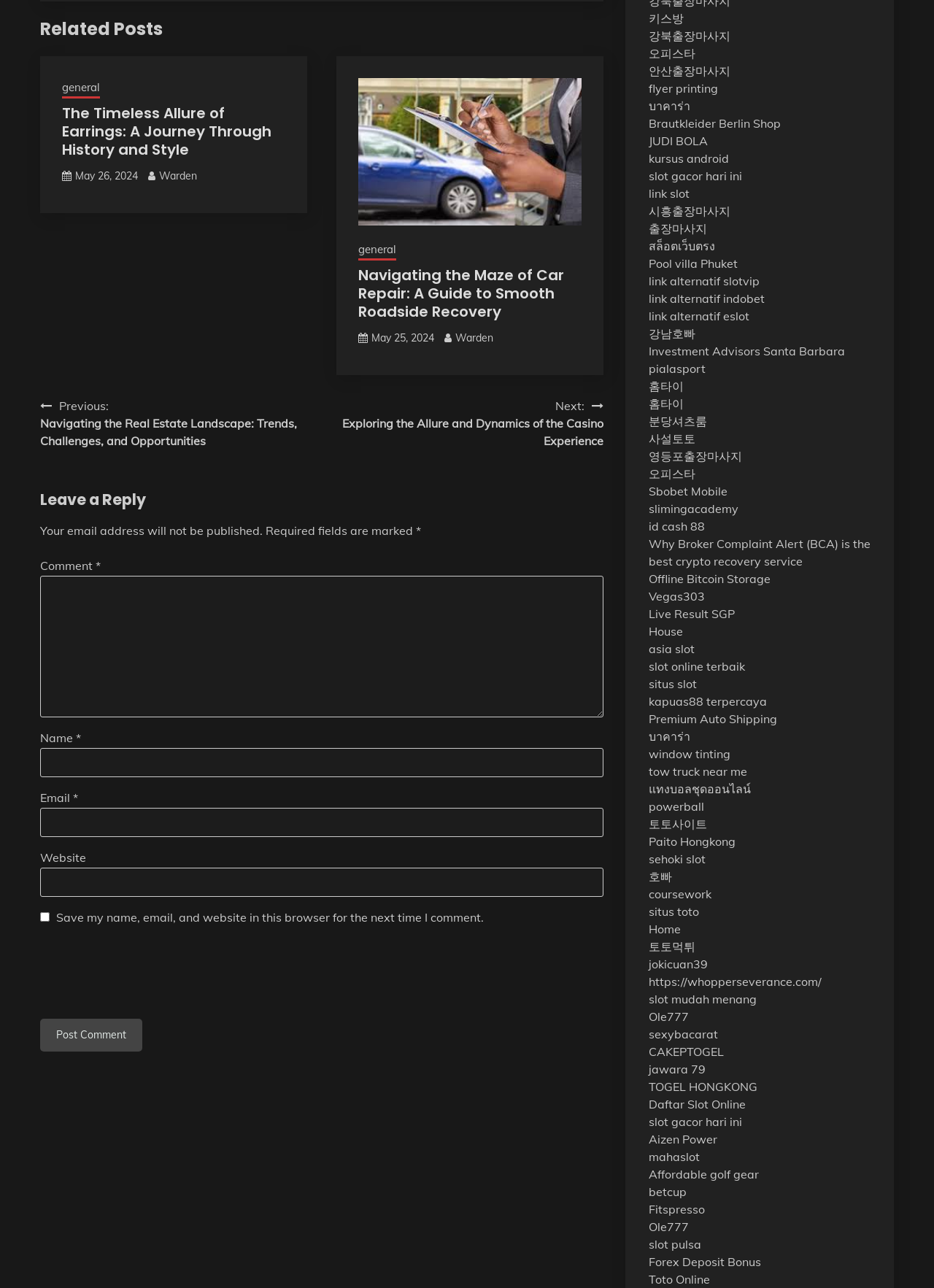Determine the bounding box coordinates of the clickable region to execute the instruction: "Click on the 'Post Comment' button". The coordinates should be four float numbers between 0 and 1, denoted as [left, top, right, bottom].

[0.043, 0.791, 0.152, 0.816]